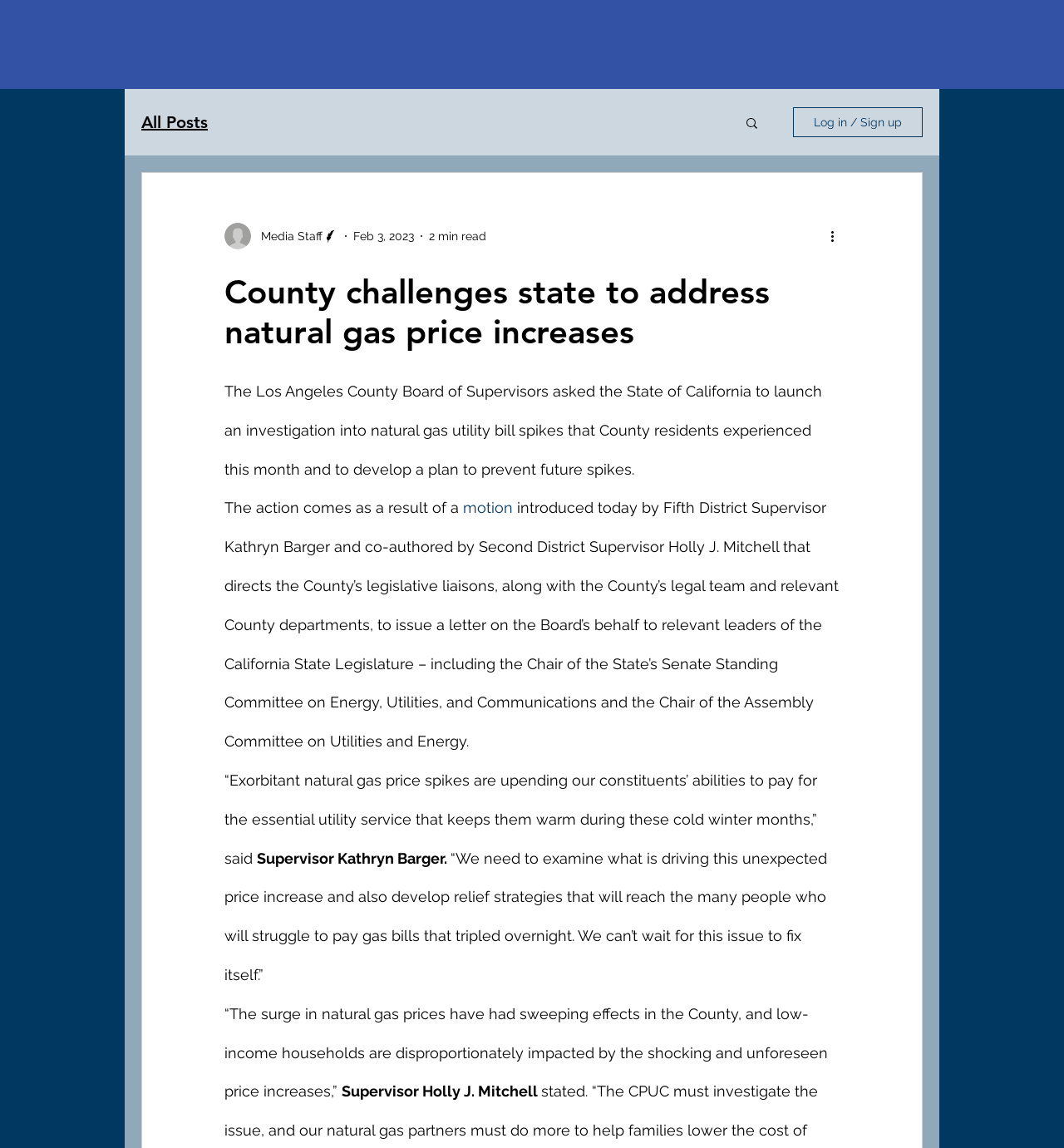Please give the bounding box coordinates of the area that should be clicked to fulfill the following instruction: "Log in or sign up". The coordinates should be in the format of four float numbers from 0 to 1, i.e., [left, top, right, bottom].

[0.745, 0.093, 0.867, 0.119]